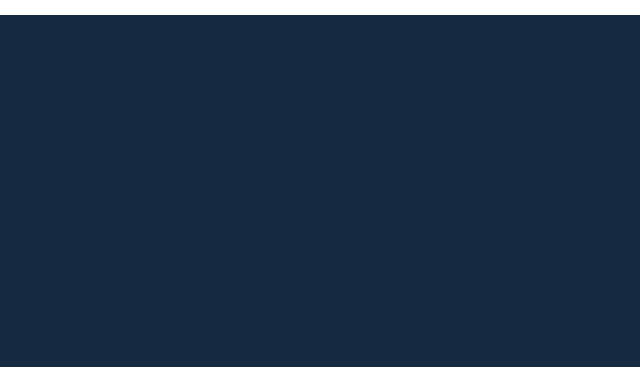Please answer the following query using a single word or phrase: 
What is the tone of the image?

Empathetic and committed